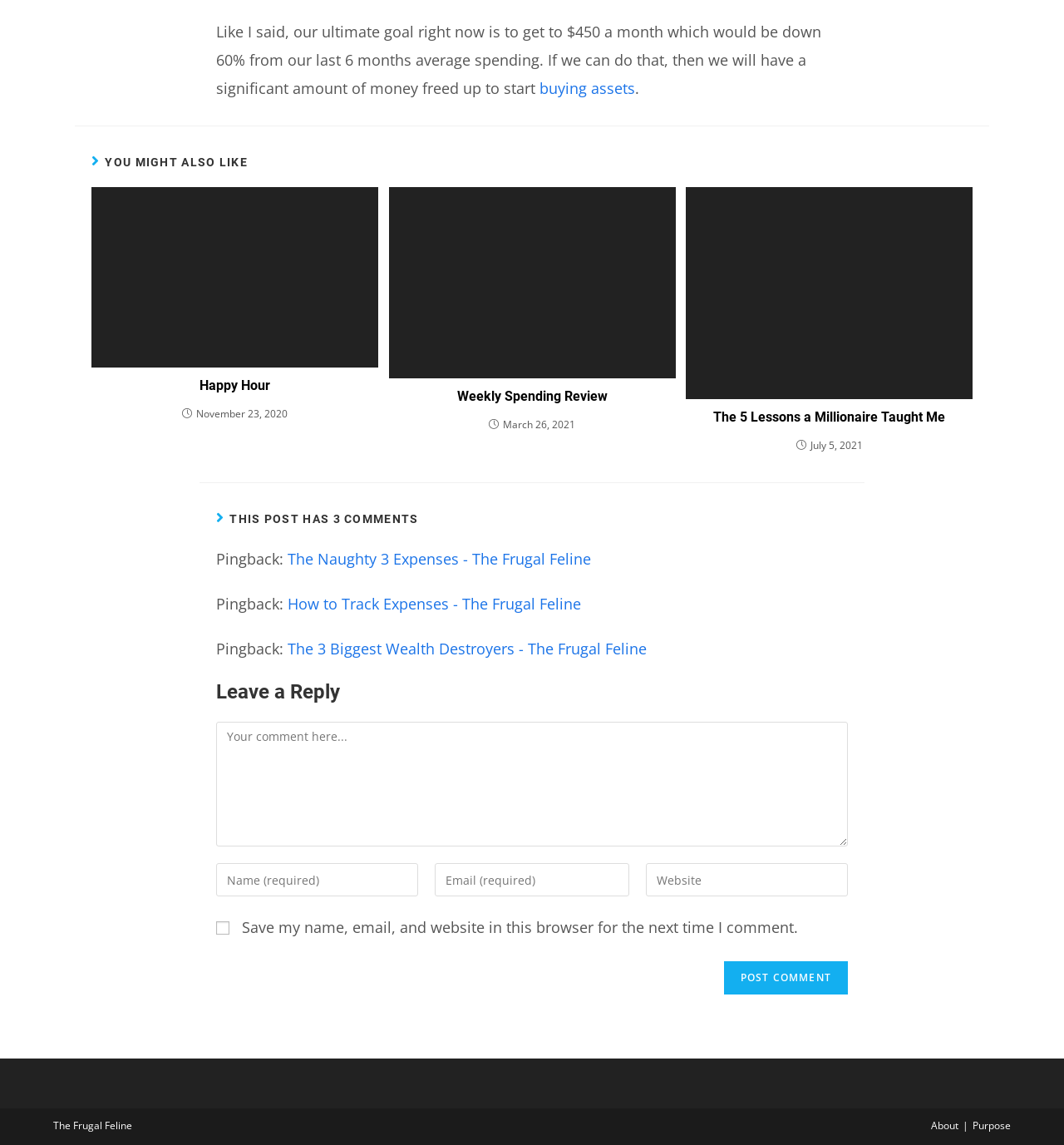Provide the bounding box coordinates of the HTML element described as: "Weekly Spending Review". The bounding box coordinates should be four float numbers between 0 and 1, i.e., [left, top, right, bottom].

[0.375, 0.339, 0.625, 0.354]